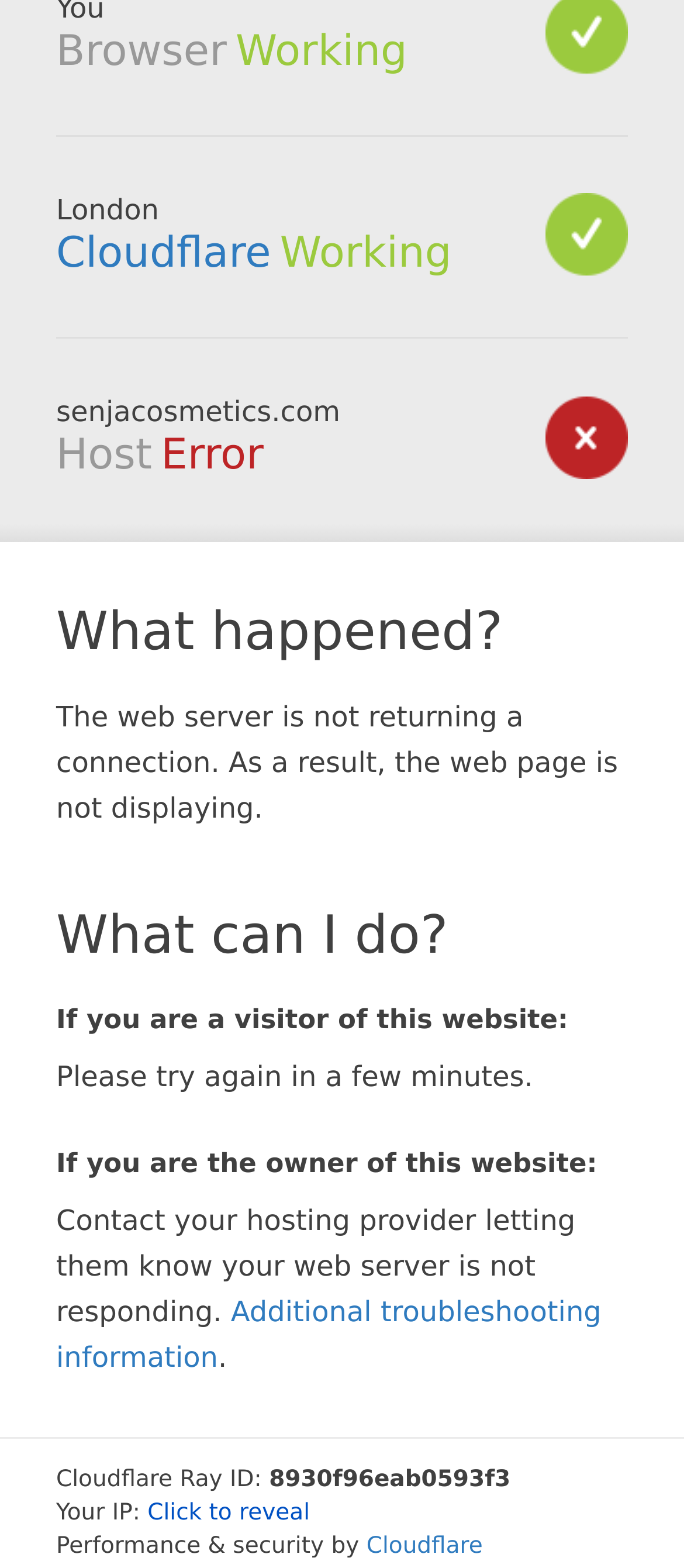Provide the bounding box coordinates in the format (top-left x, top-left y, bottom-right x, bottom-right y). All values are floating point numbers between 0 and 1. Determine the bounding box coordinate of the UI element described as: Additional troubleshooting information

[0.082, 0.826, 0.879, 0.877]